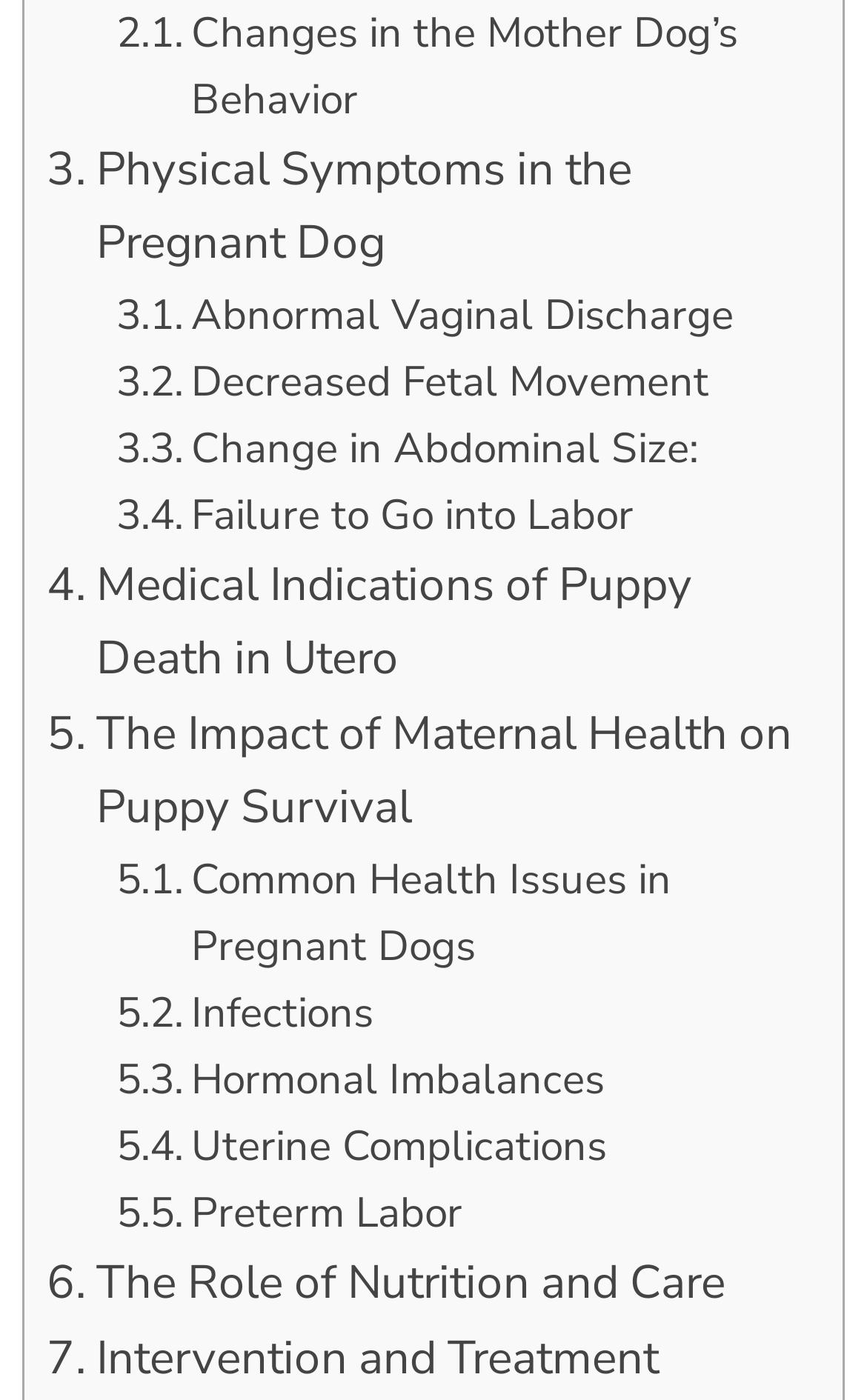What is the purpose of the webpage?
Please describe in detail the information shown in the image to answer the question.

The webpage seems to be providing information and resources related to the health of pregnant dogs, which suggests that its purpose is to educate or inform users about this topic.